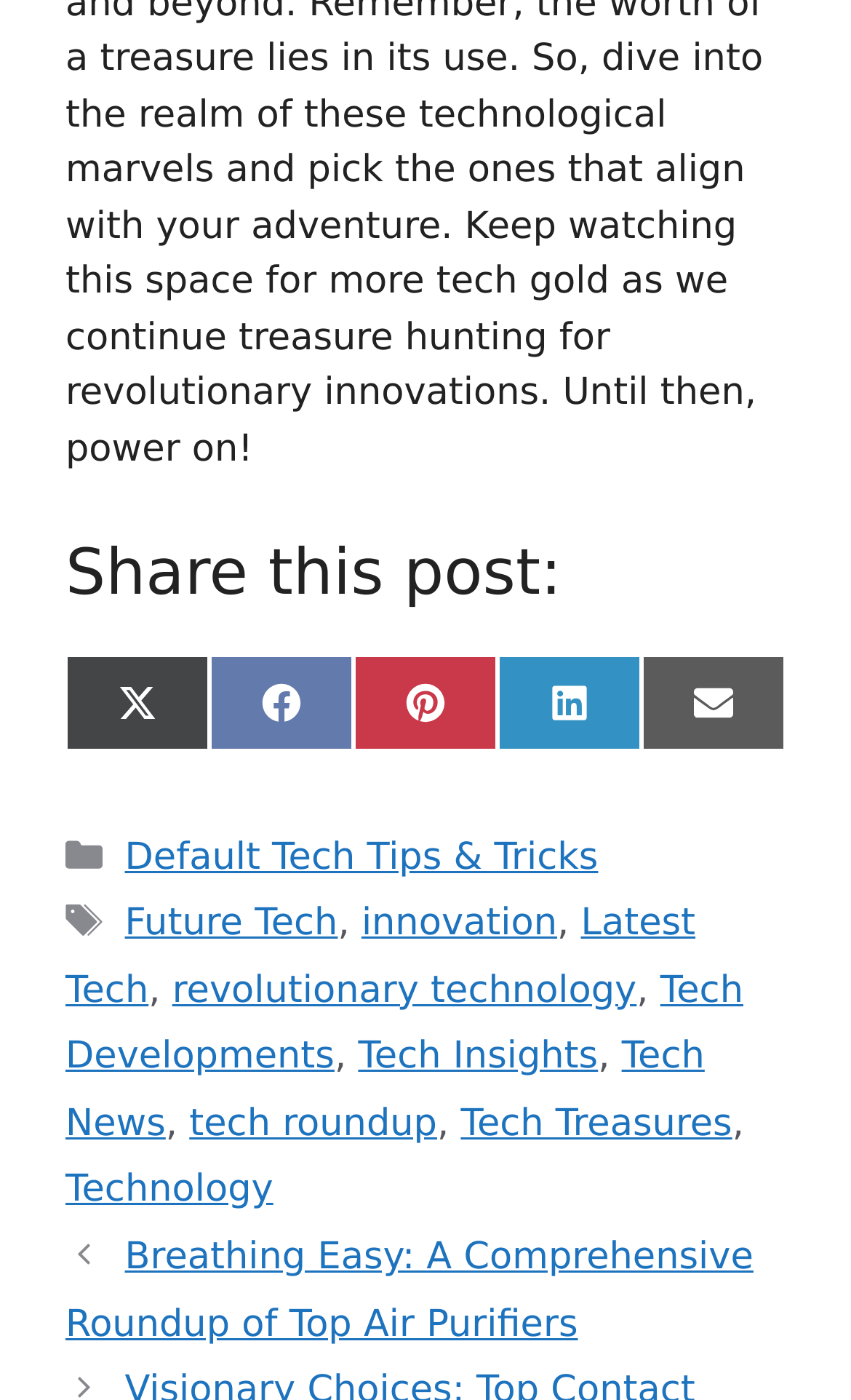How many tags are associated with the article 'Breathing Easy: A Comprehensive Roundup of Top Air Purifiers'?
Please provide a comprehensive answer based on the details in the screenshot.

The article 'Breathing Easy: A Comprehensive Roundup of Top Air Purifiers' has seven tags, namely 'Future Tech', 'innovation', 'Latest Tech', 'revolutionary technology', 'Tech Developments', 'Tech Insights', and 'Tech News', which are listed below the 'Tags' heading.